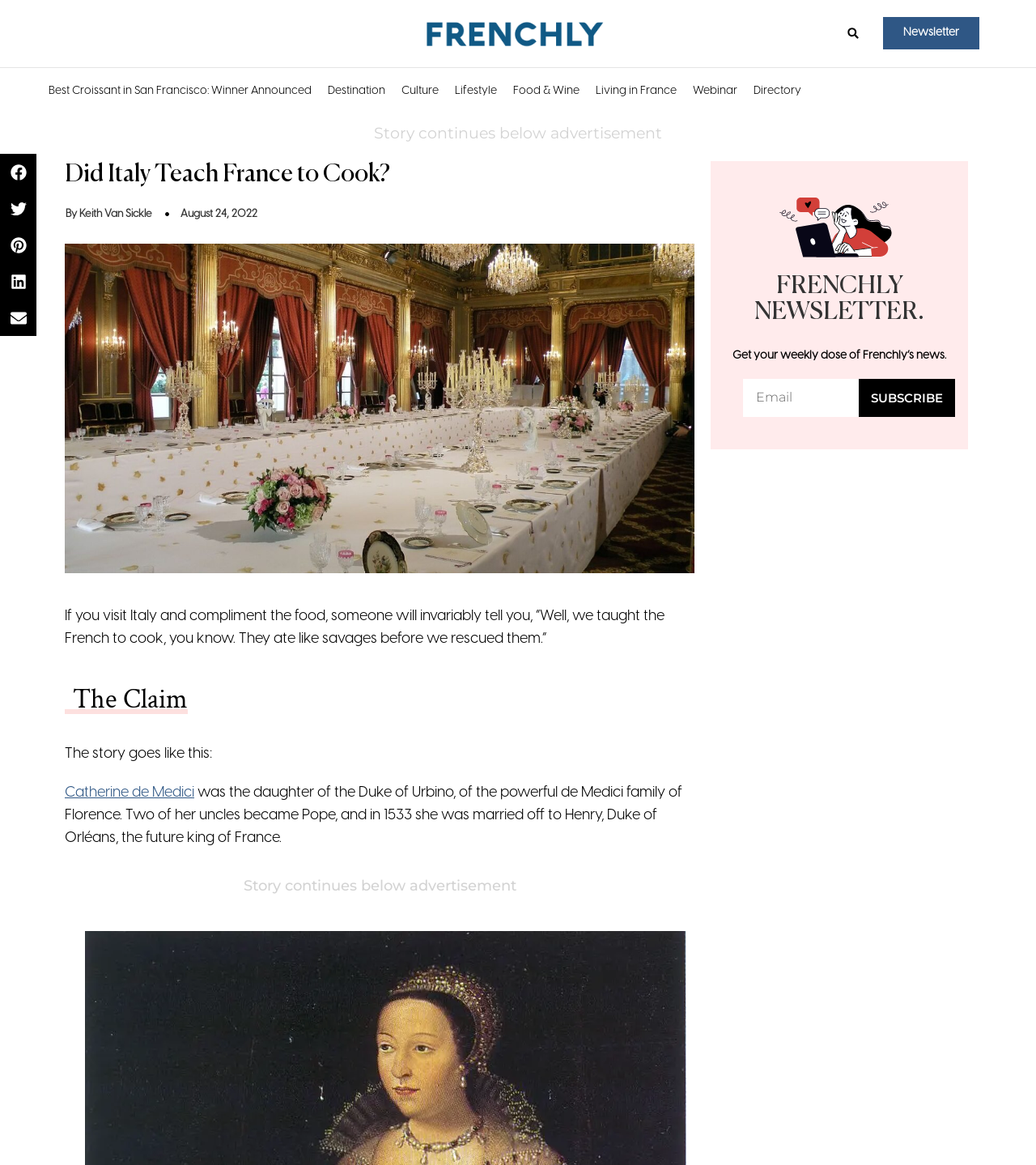Please determine the bounding box coordinates of the area that needs to be clicked to complete this task: 'Subscribe to the newsletter'. The coordinates must be four float numbers between 0 and 1, formatted as [left, top, right, bottom].

[0.829, 0.325, 0.922, 0.358]